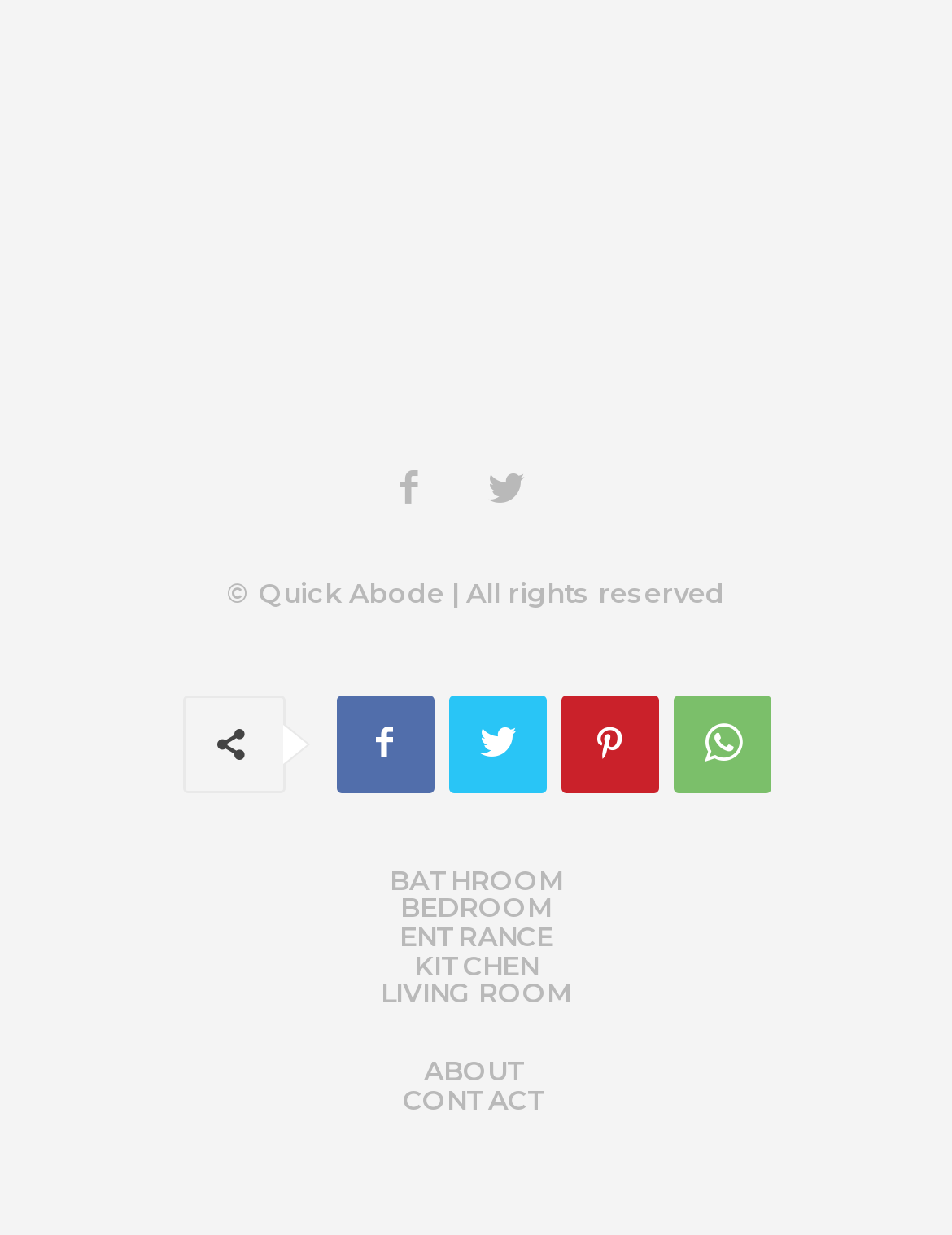Provide a single word or phrase to answer the given question: 
How many navigation links are there?

7